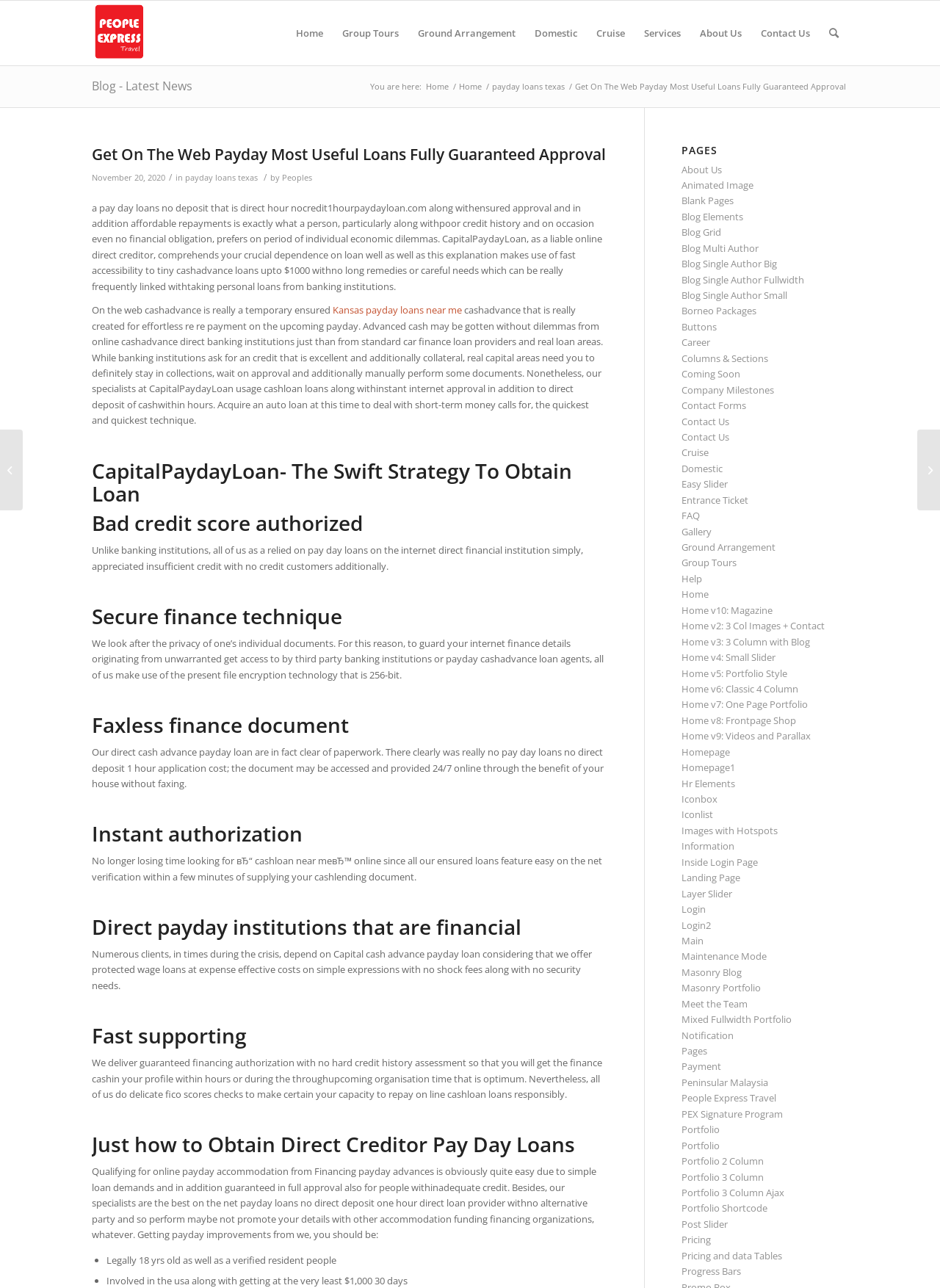Please pinpoint the bounding box coordinates for the region I should click to adhere to this instruction: "Read 'Get On The Web Payday Most Useful Loans Fully Guaranteed Approval'".

[0.612, 0.063, 0.9, 0.071]